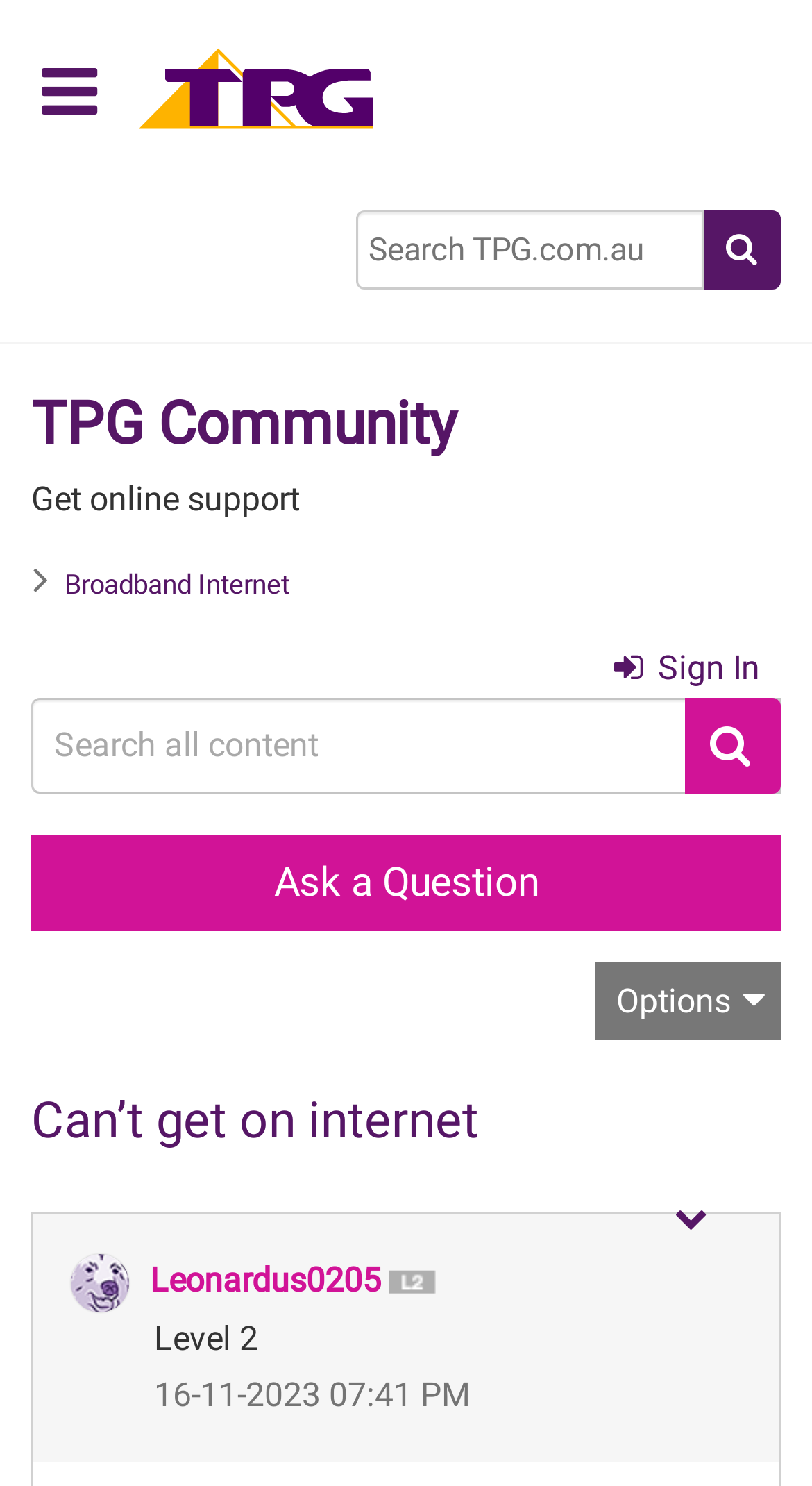Look at the image and answer the question in detail:
What is the topic of the current post?

I found the answer by looking at the heading element with the text 'Can’t get on internet' which is located below the breadcrumbs navigation.